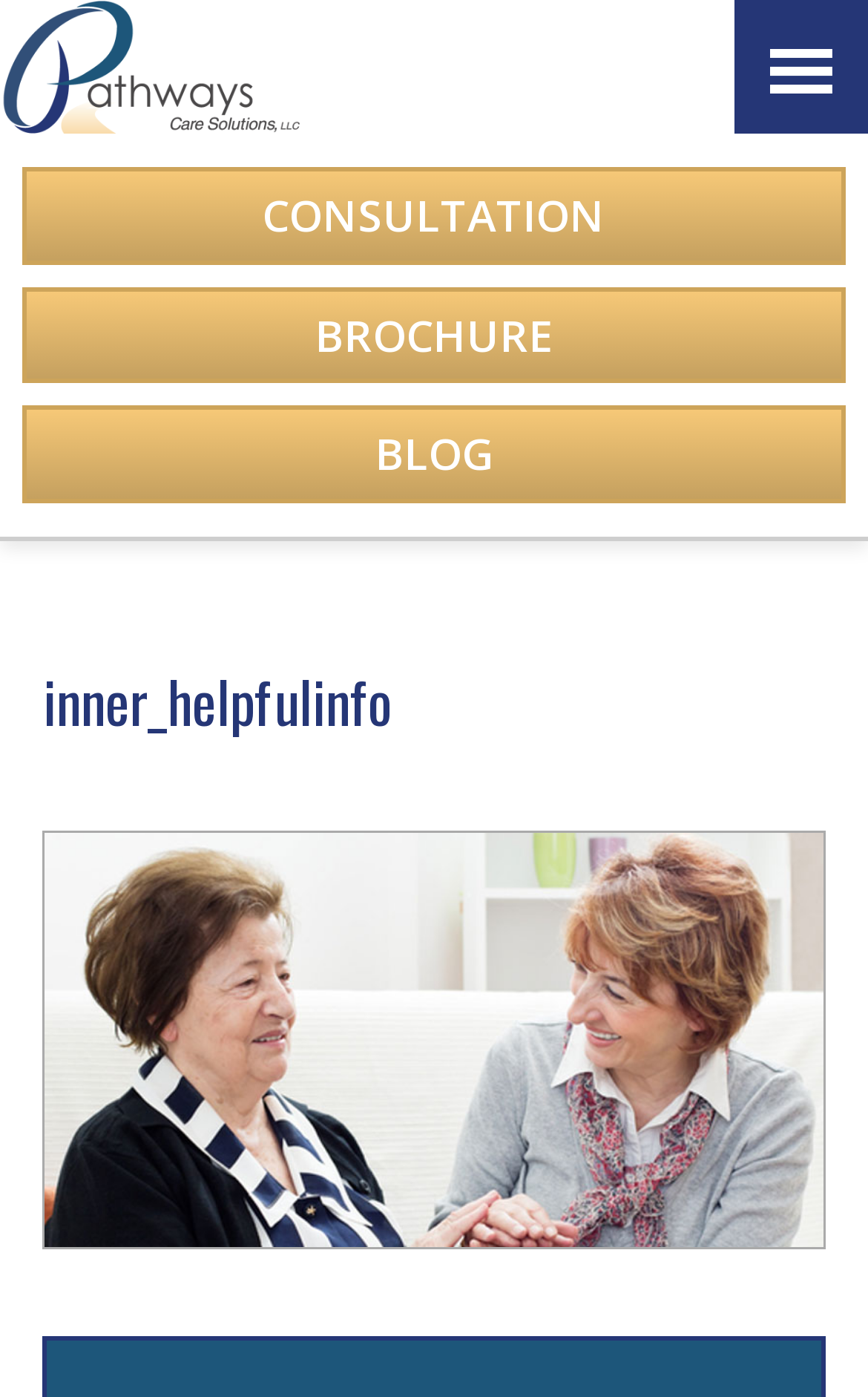Summarize the webpage in an elaborate manner.

The webpage is about PATHWAYS Care Solutions, LLC, and it appears to be a healthcare-related website. At the top, there are four horizontal links: an empty link, followed by "CONSULTATION", "BROCHURE", and "BLOG", which are evenly spaced and take up almost the entire width of the page.

Below these links, the main content area begins, which occupies most of the page. Within this area, there is an article section that contains a header with the title "inner_helpfulinfo". This title is positioned at the top of the article section.

Below the title, there is a large image that takes up most of the article section's width, depicting a woman smiling at another woman. The image is accompanied by a link with the same description as the image. The image and link are positioned near the bottom of the article section.

Overall, the webpage has a simple and clean layout, with a focus on the main content area and a prominent image.